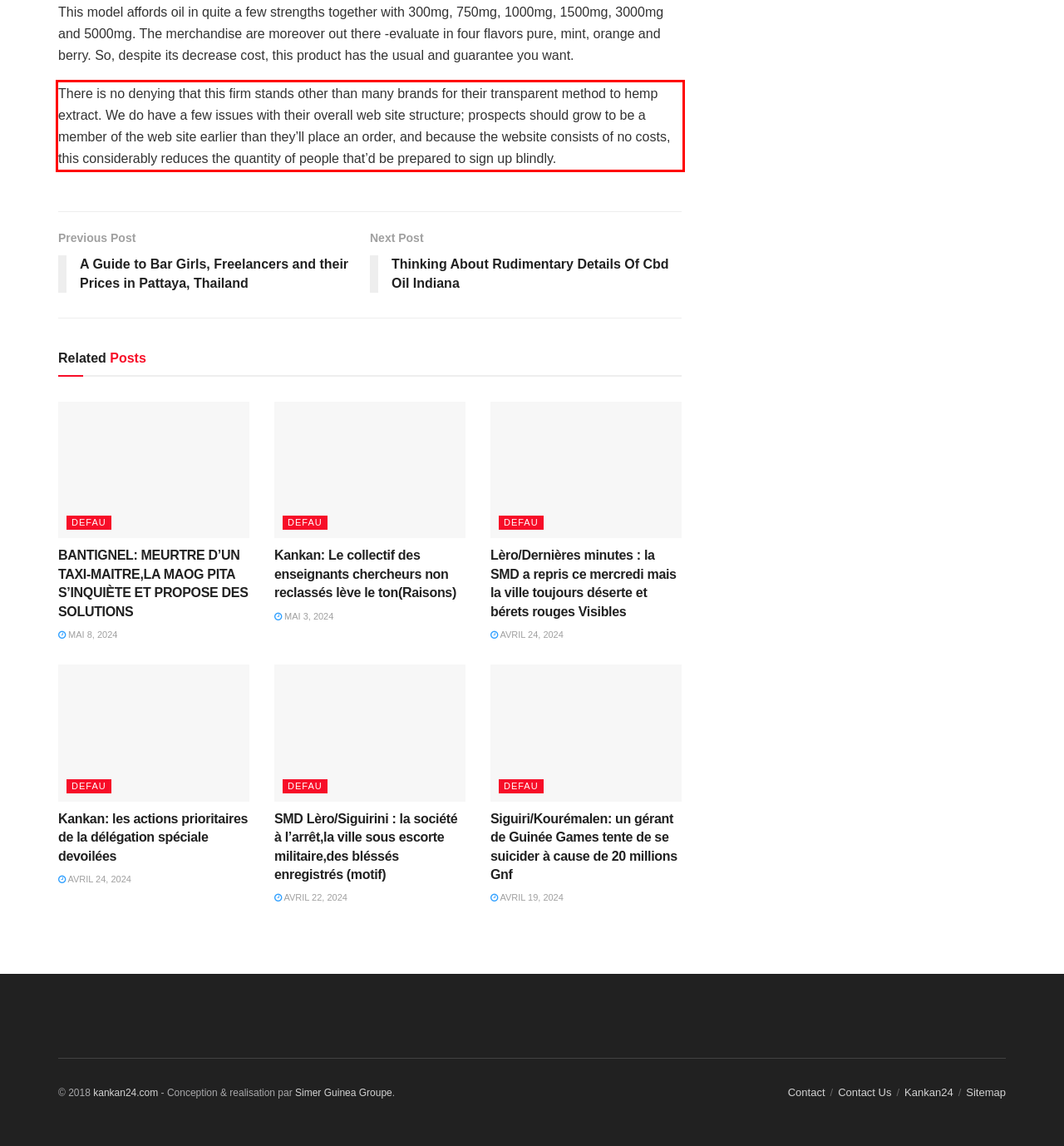From the given screenshot of a webpage, identify the red bounding box and extract the text content within it.

There is no denying that this firm stands other than many brands for their transparent method to hemp extract. We do have a few issues with their overall web site structure; prospects should grow to be a member of the web site earlier than they’ll place an order, and because the website consists of no costs, this considerably reduces the quantity of people that’d be prepared to sign up blindly.